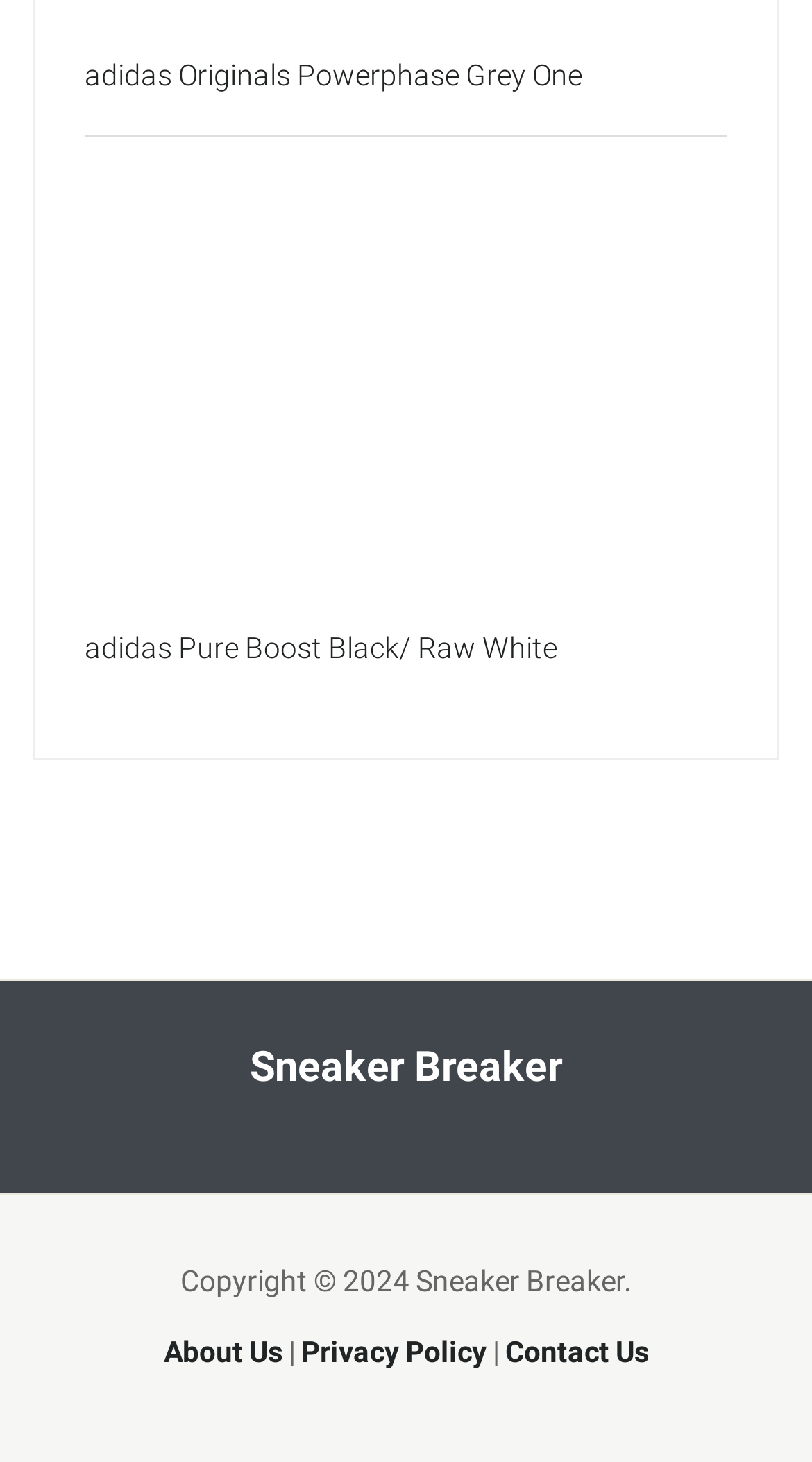How many products are displayed on this page?
Please provide a single word or phrase in response based on the screenshot.

2